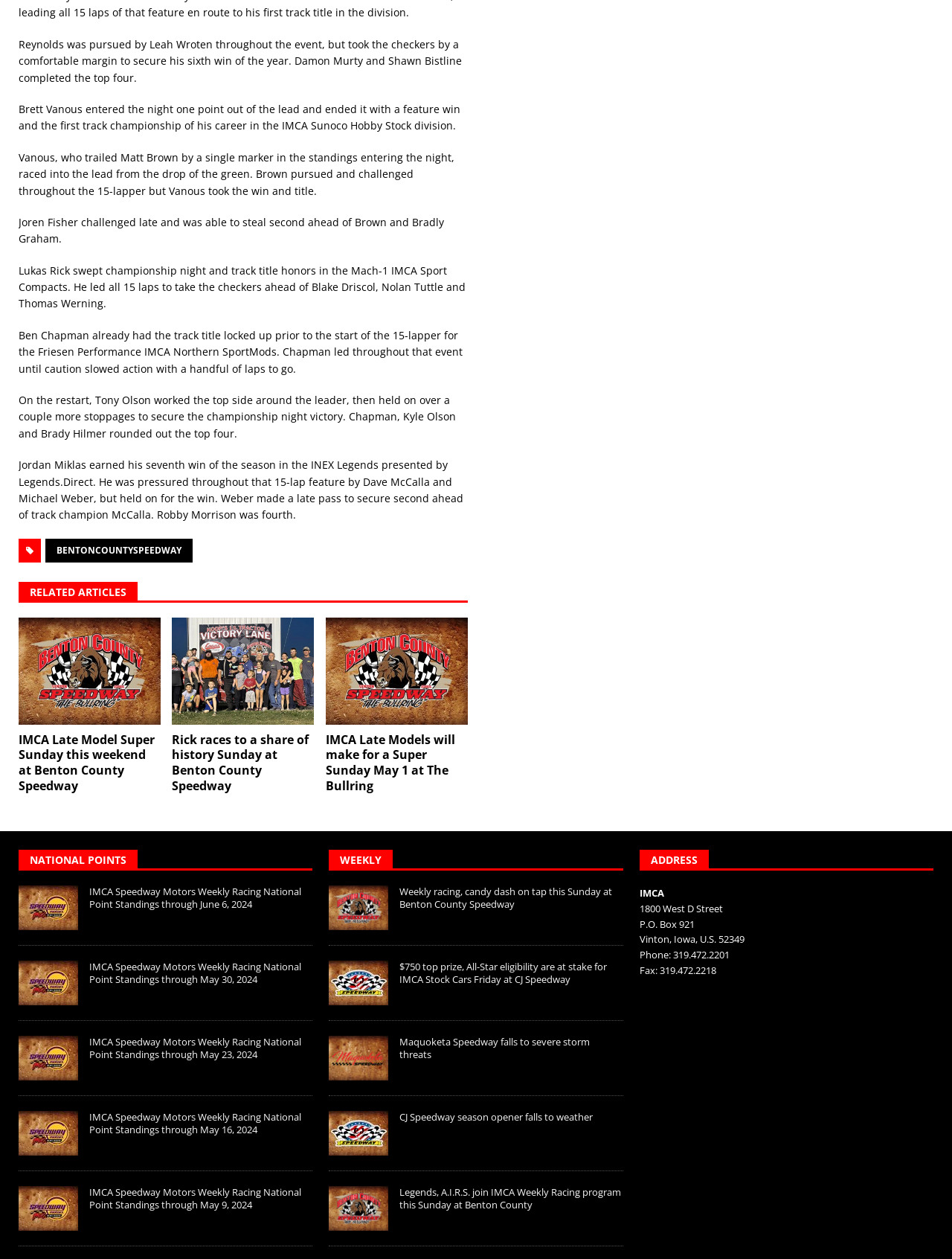Please find the bounding box coordinates of the element that needs to be clicked to perform the following instruction: "Get the contact information of Benton County Speedway". The bounding box coordinates should be four float numbers between 0 and 1, represented as [left, top, right, bottom].

[0.672, 0.716, 0.759, 0.727]